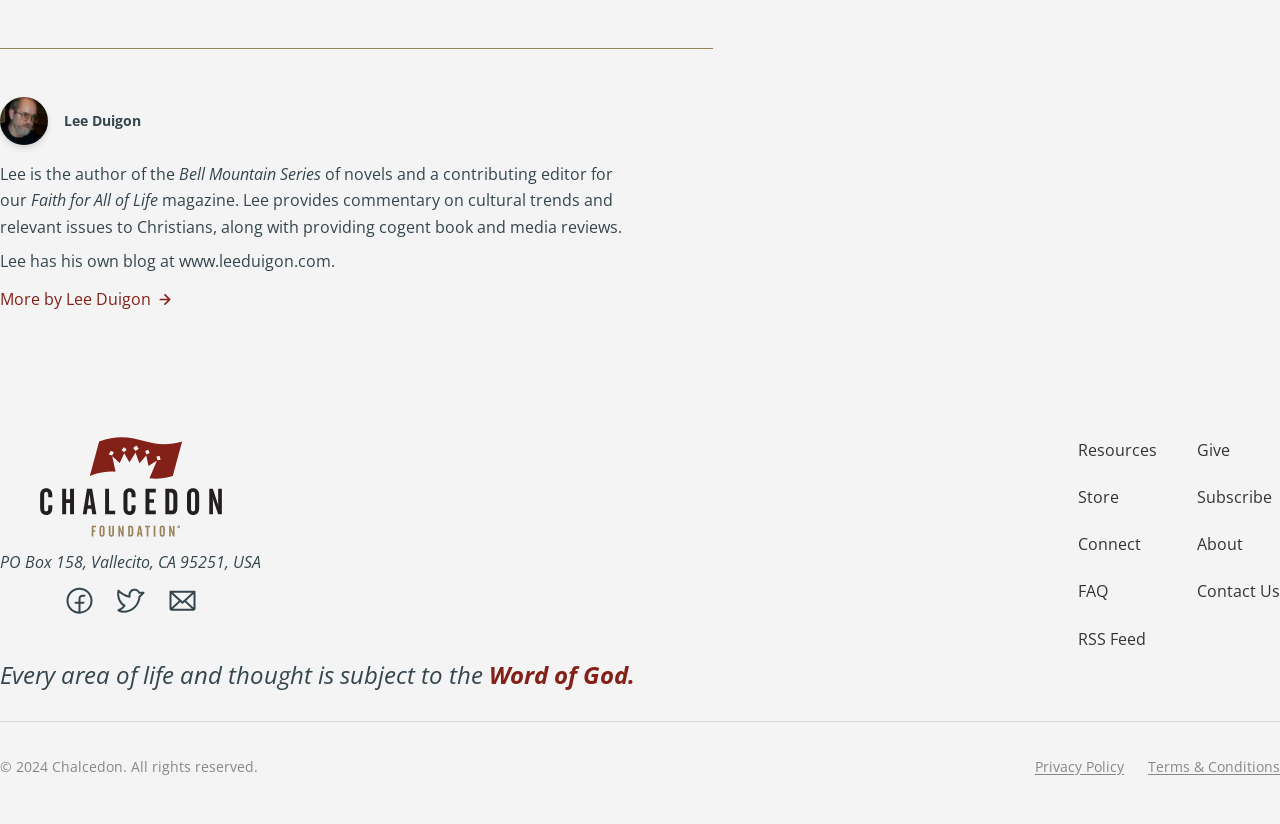Using the details from the image, please elaborate on the following question: What is the theme of the webpage?

The answer can be inferred from the text 'Every area of life and thought is subject to the Word of God.' which suggests a Christian theme, and also from the presence of links to 'Faith for All of Life' magazine and other Christian-related resources.